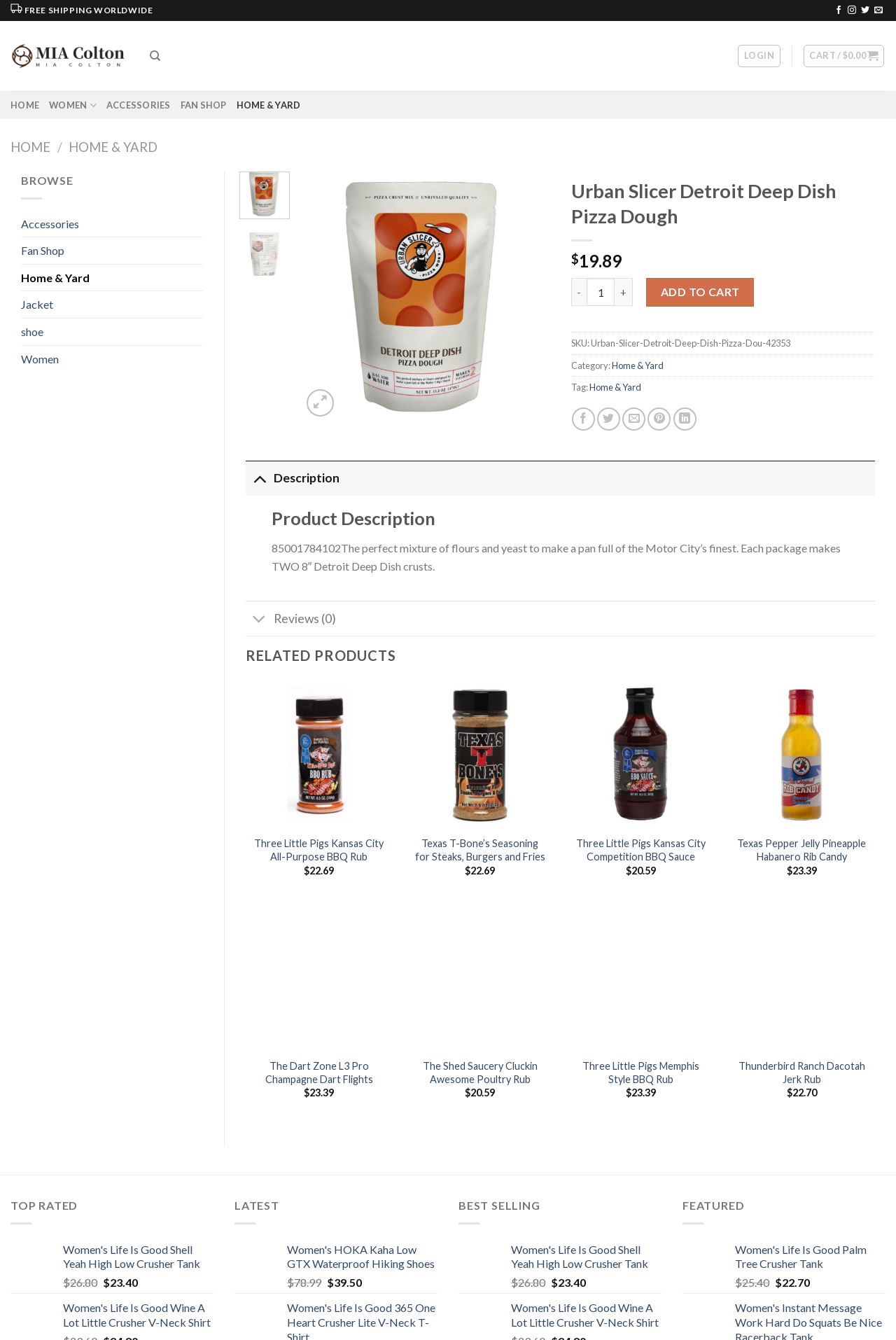Answer the question briefly using a single word or phrase: 
How many Detroit Deep Dish crusts can be made with one package?

TWO 8″